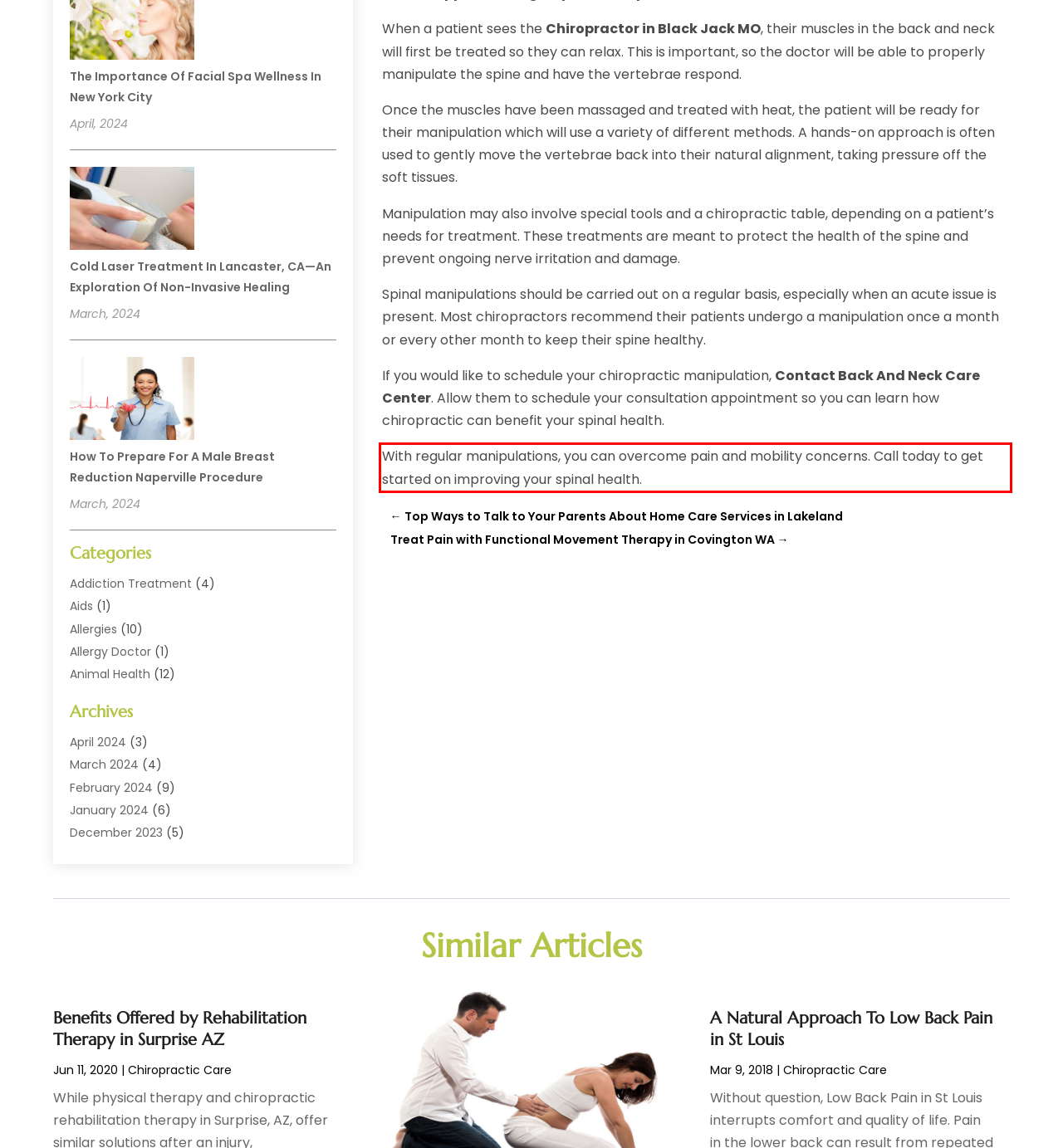Review the webpage screenshot provided, and perform OCR to extract the text from the red bounding box.

With regular manipulations, you can overcome pain and mobility concerns. Call today to get started on improving your spinal health.